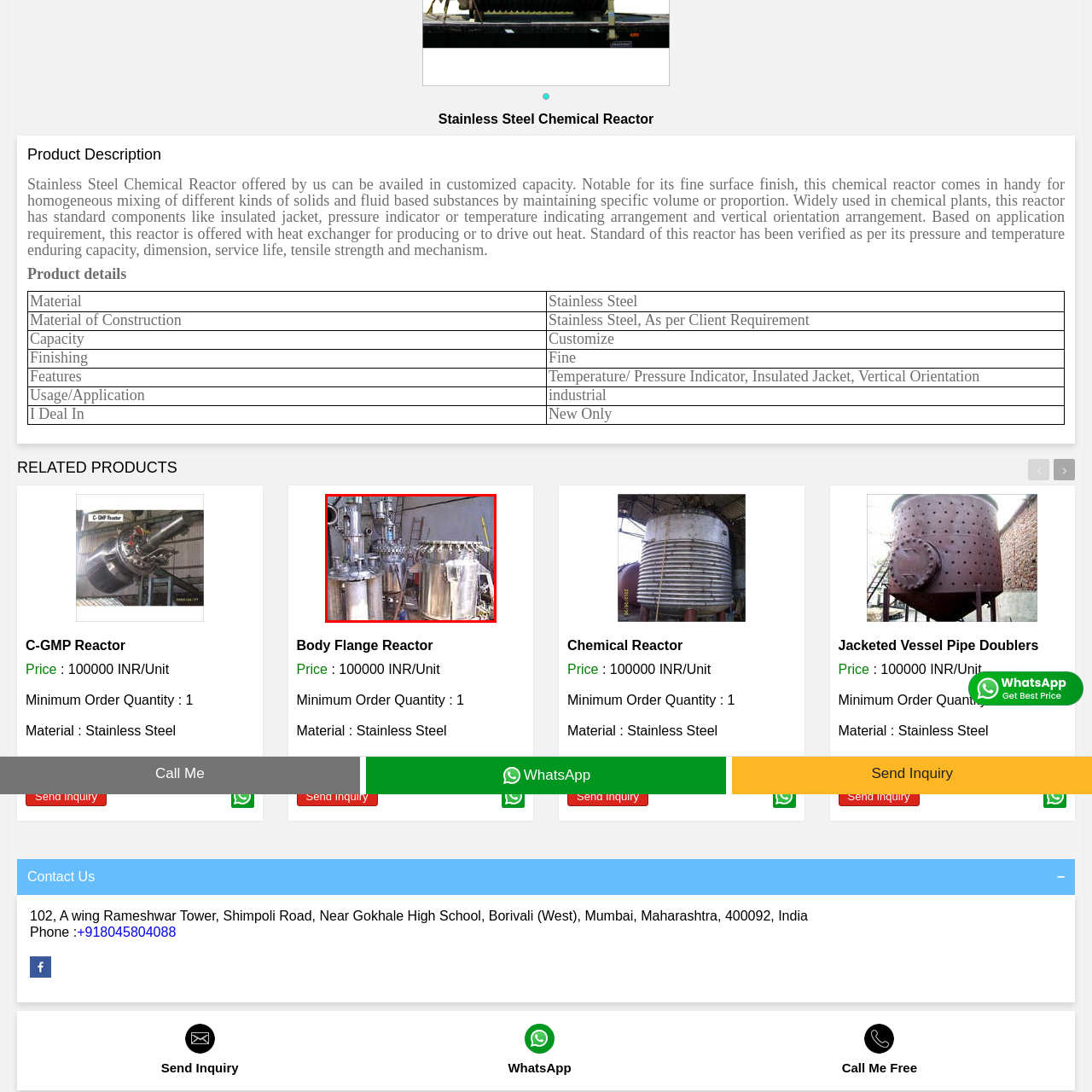What is the orientation of the reactors?
Analyze the image within the red frame and provide a concise answer using only one word or a short phrase.

vertical